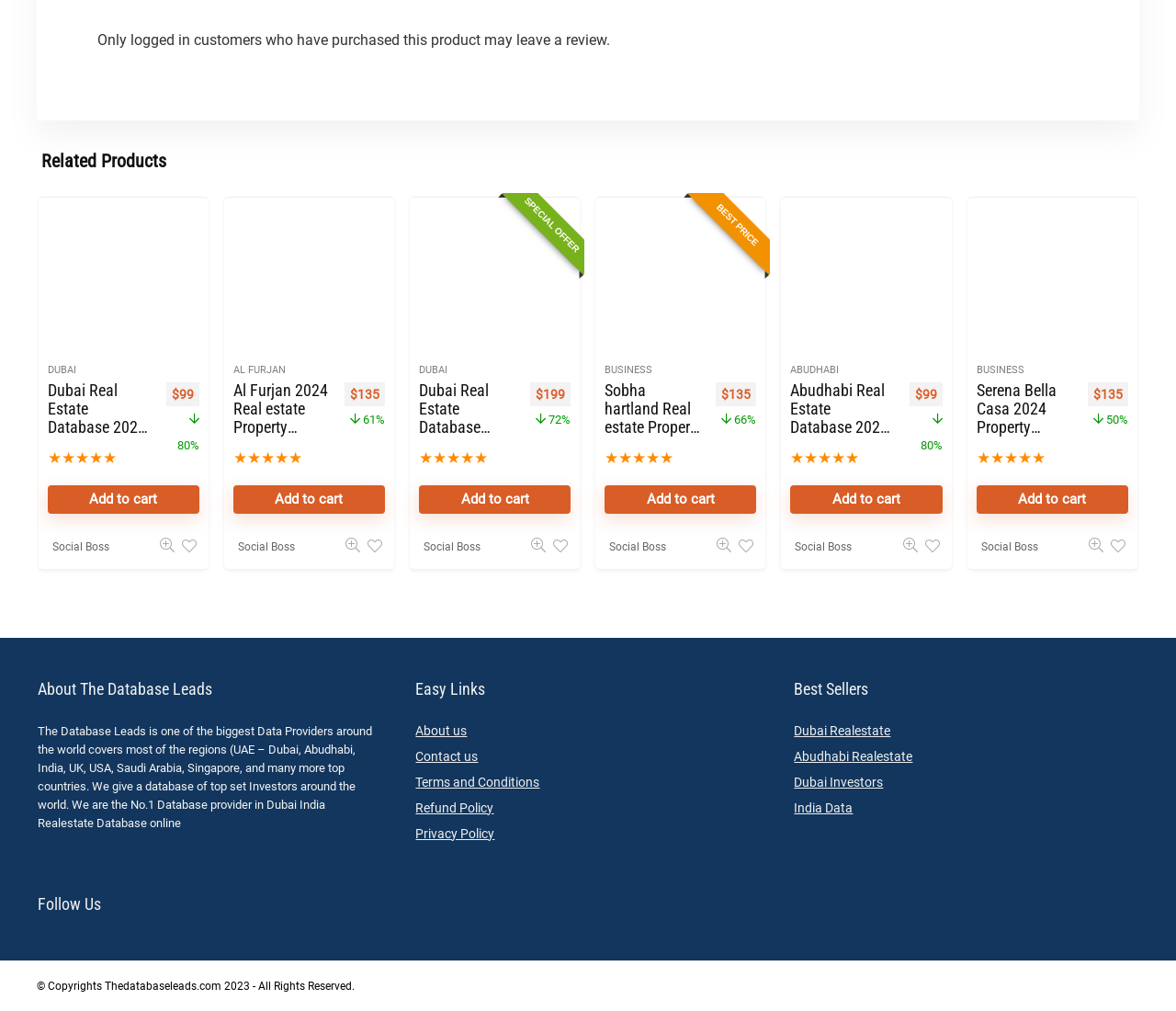What is the current price of Dubai Real Estate Database 2020 for Sale?
Analyze the image and deliver a detailed answer to the question.

I found this answer by looking at the price information next to the 'Dubai Real Estate Database 2020 for Sale' heading, which is located in the middle of the webpage.